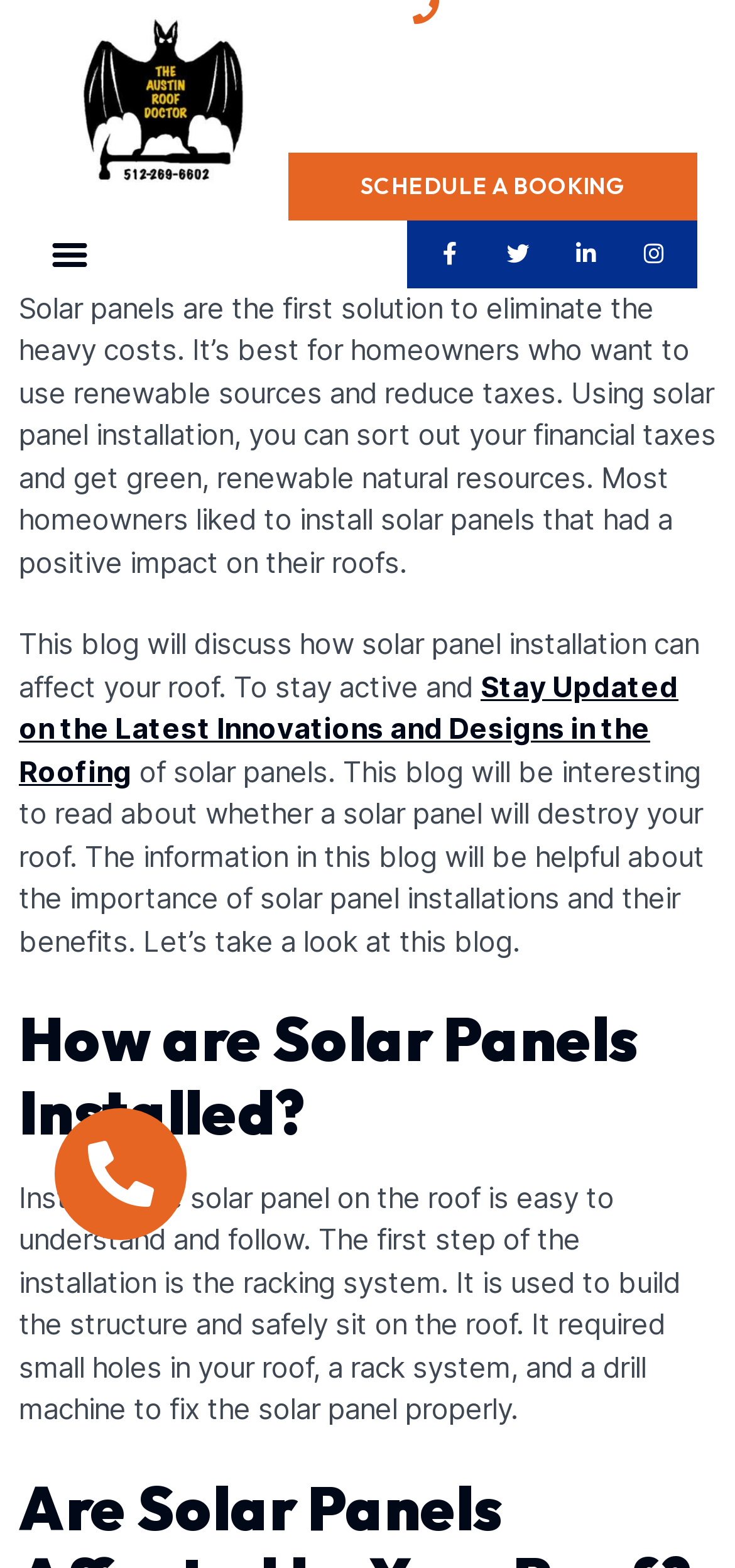Based on the element description: "Schedule a Booking", identify the bounding box coordinates for this UI element. The coordinates must be four float numbers between 0 and 1, listed as [left, top, right, bottom].

[0.392, 0.097, 0.949, 0.14]